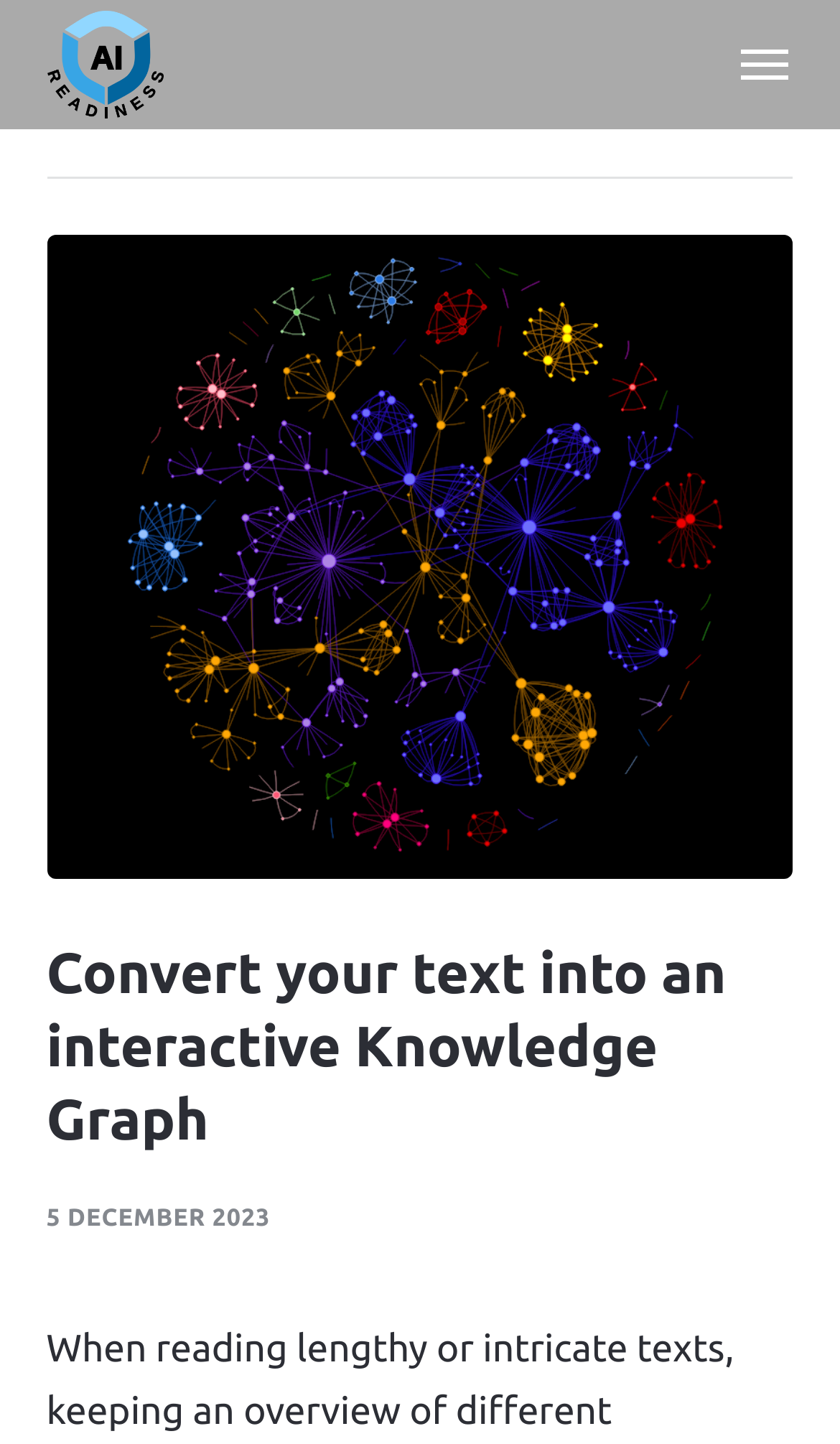Mark the bounding box of the element that matches the following description: "Menu".

[0.828, 0.0, 0.945, 0.09]